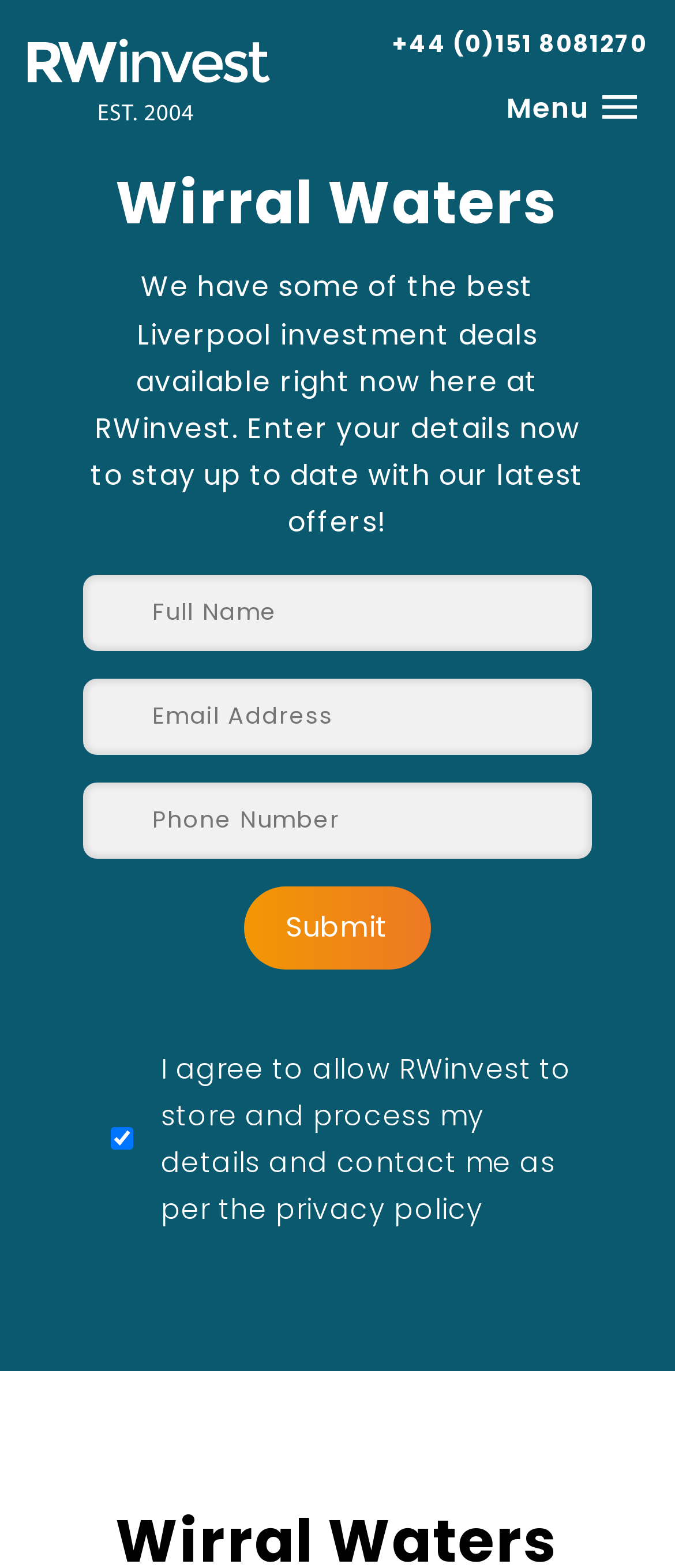Highlight the bounding box coordinates of the region I should click on to meet the following instruction: "Submit the contact form".

[0.362, 0.565, 0.638, 0.618]